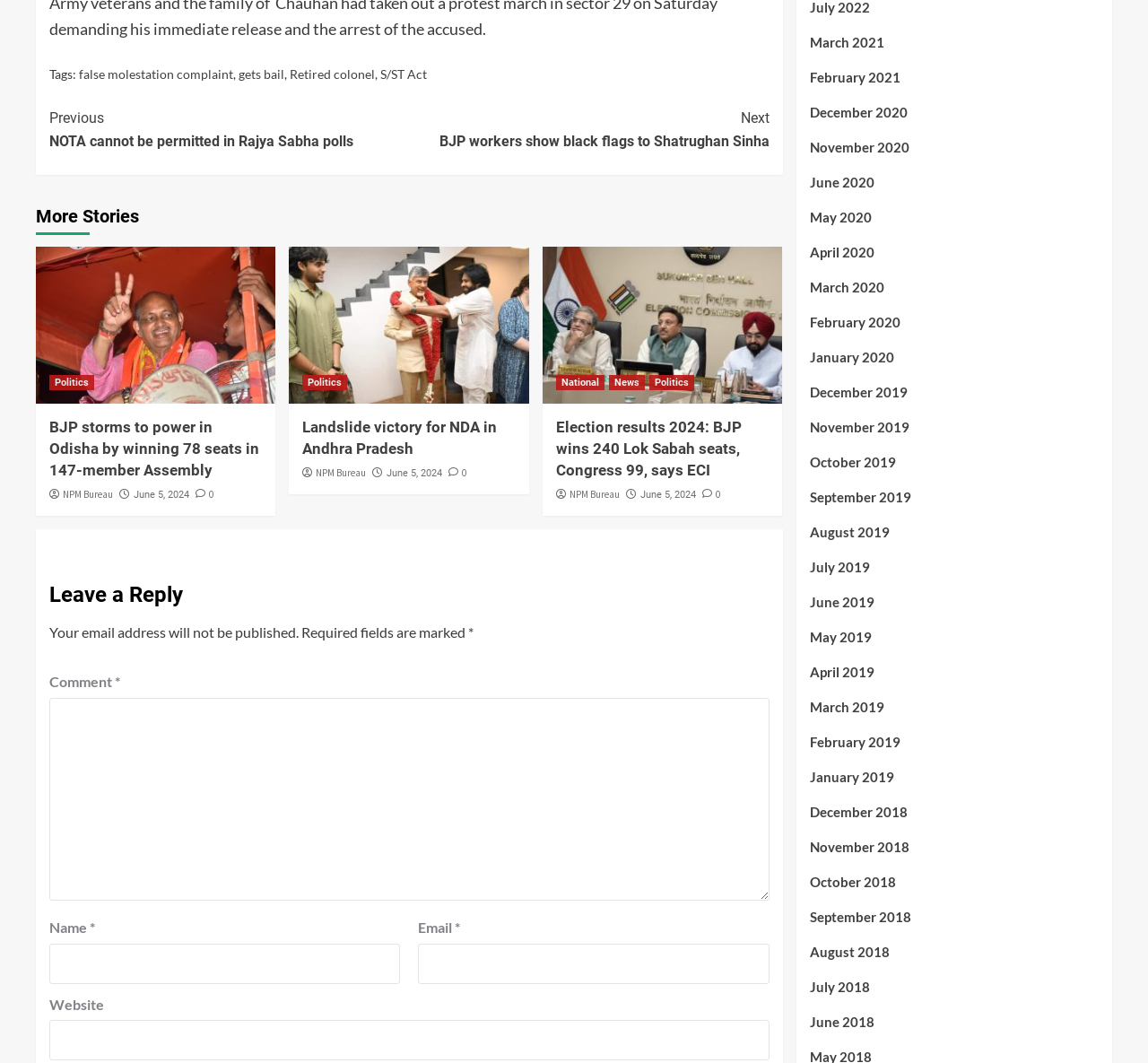Locate the bounding box coordinates of the element's region that should be clicked to carry out the following instruction: "Click on 'Continue Reading'". The coordinates need to be four float numbers between 0 and 1, i.e., [left, top, right, bottom].

[0.043, 0.092, 0.67, 0.152]